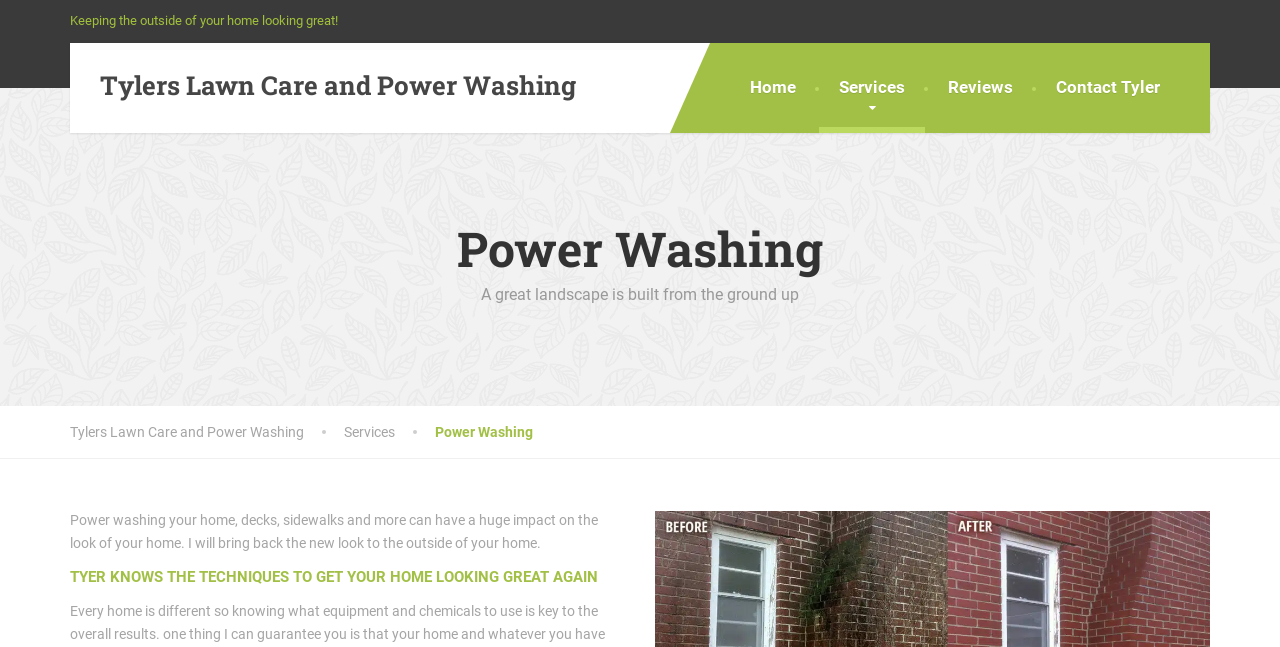Identify the bounding box coordinates for the UI element described as follows: "Contact Tyler". Ensure the coordinates are four float numbers between 0 and 1, formatted as [left, top, right, bottom].

[0.809, 0.066, 0.922, 0.205]